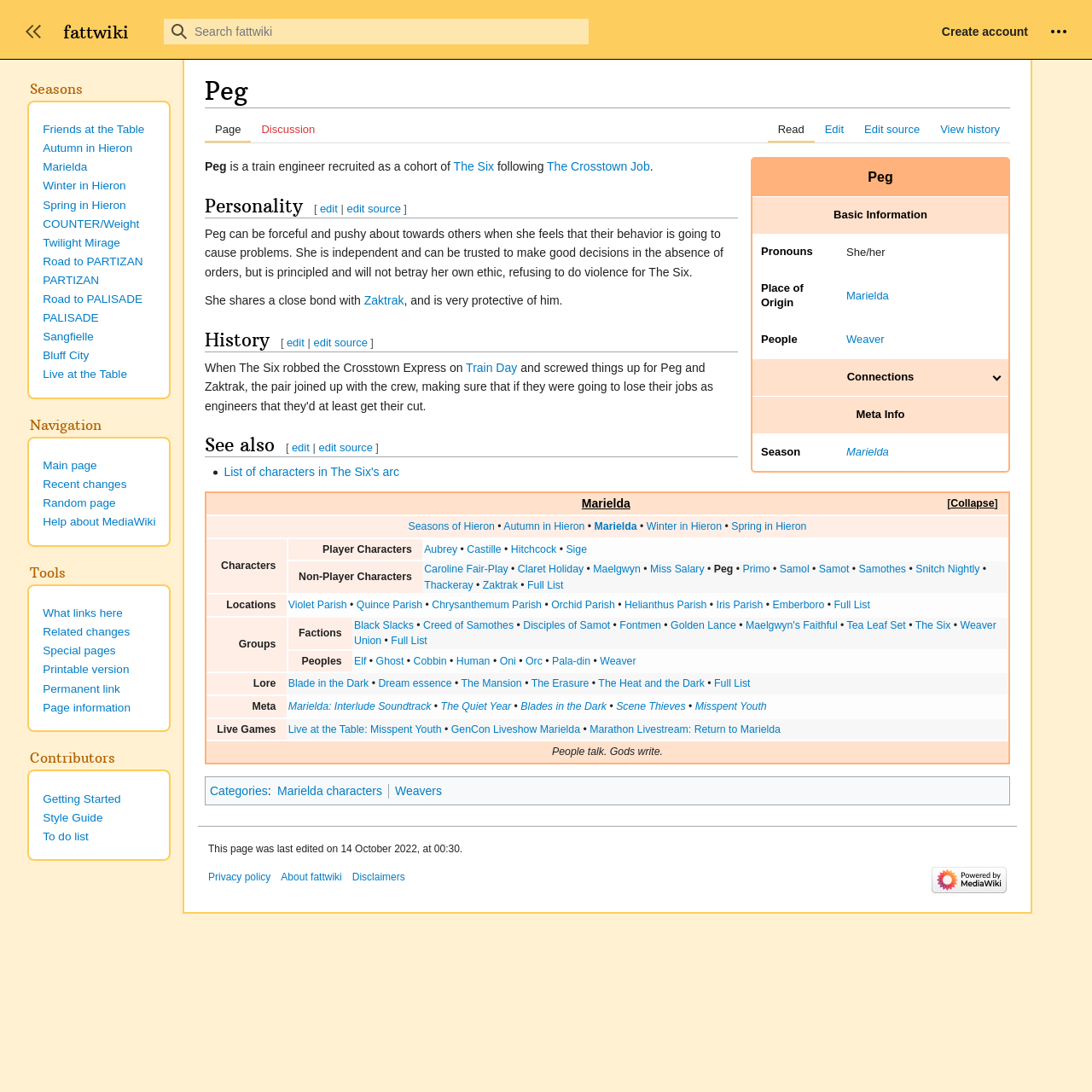Determine the bounding box coordinates for the UI element with the following description: "Blade in the Dark". The coordinates should be four float numbers between 0 and 1, represented as [left, top, right, bottom].

[0.264, 0.621, 0.338, 0.632]